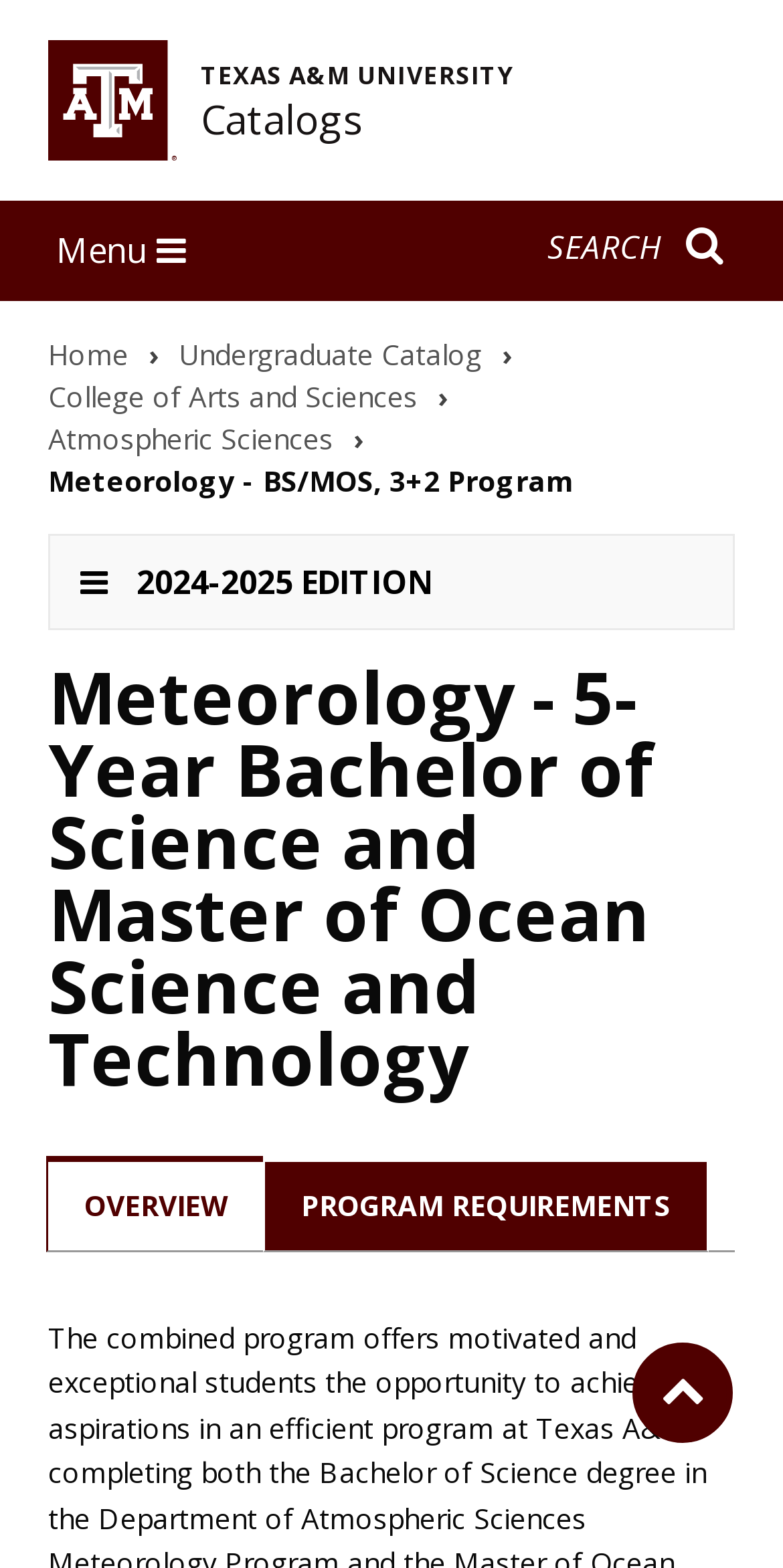Pinpoint the bounding box coordinates of the clickable element needed to complete the instruction: "Select the PROGRAM REQUIREMENTS tab". The coordinates should be provided as four float numbers between 0 and 1: [left, top, right, bottom].

[0.336, 0.737, 0.905, 0.799]